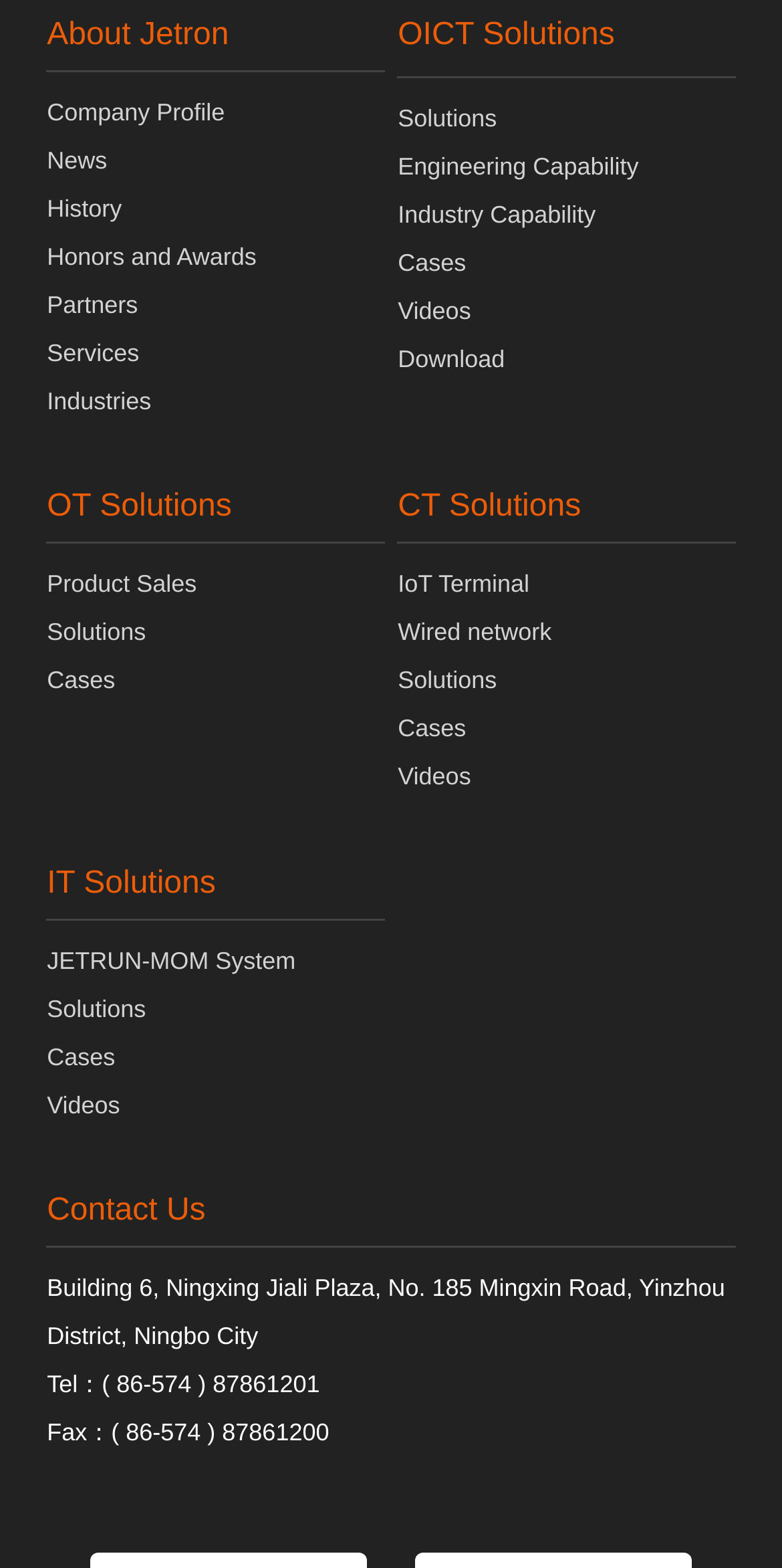Please determine the bounding box coordinates of the element to click on in order to accomplish the following task: "Get industry capability". Ensure the coordinates are four float numbers ranging from 0 to 1, i.e., [left, top, right, bottom].

[0.509, 0.128, 0.762, 0.146]